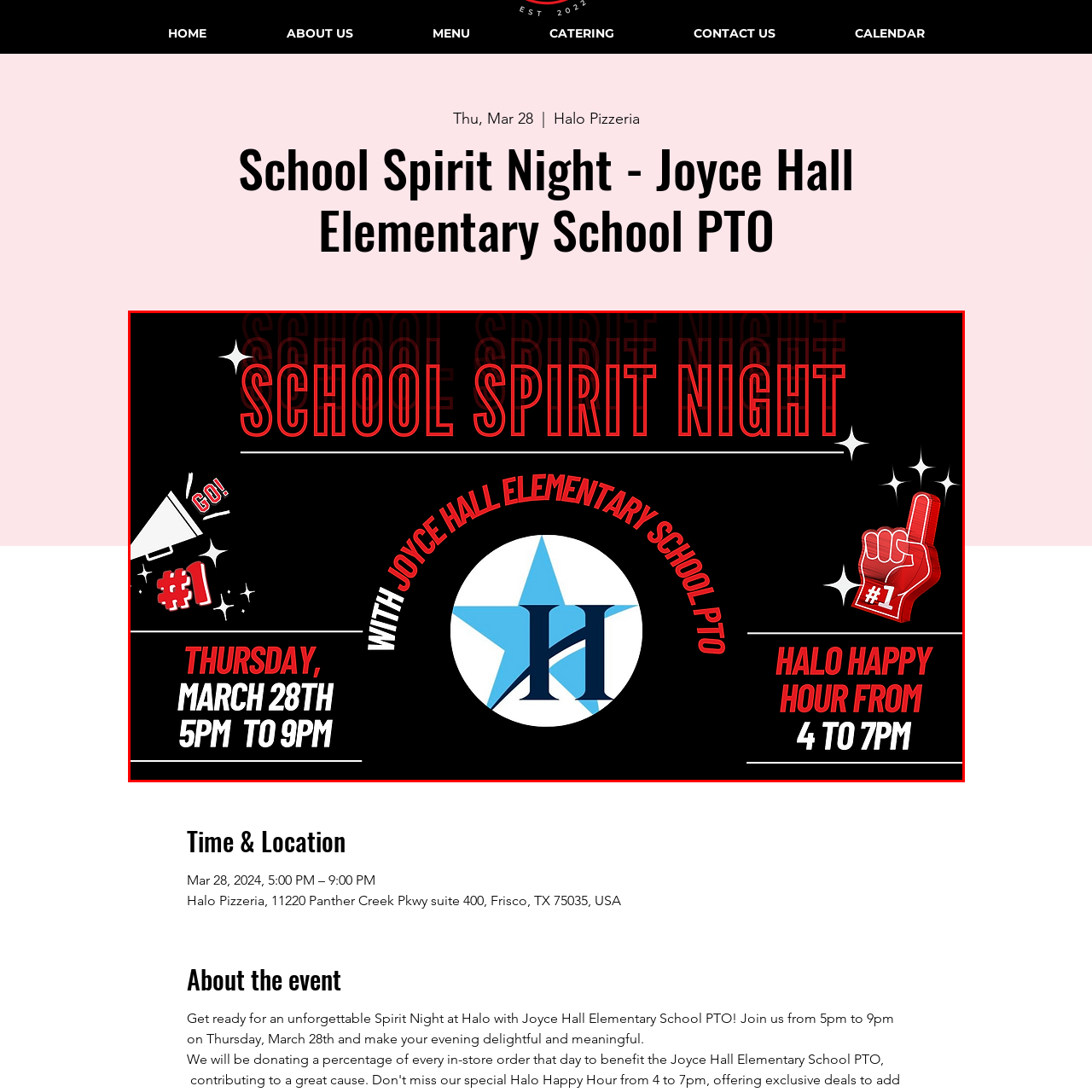View the image within the red box and answer the following question with a concise word or phrase:
What is the significance of the emblematic logo in the center?

It signifies the school's identity